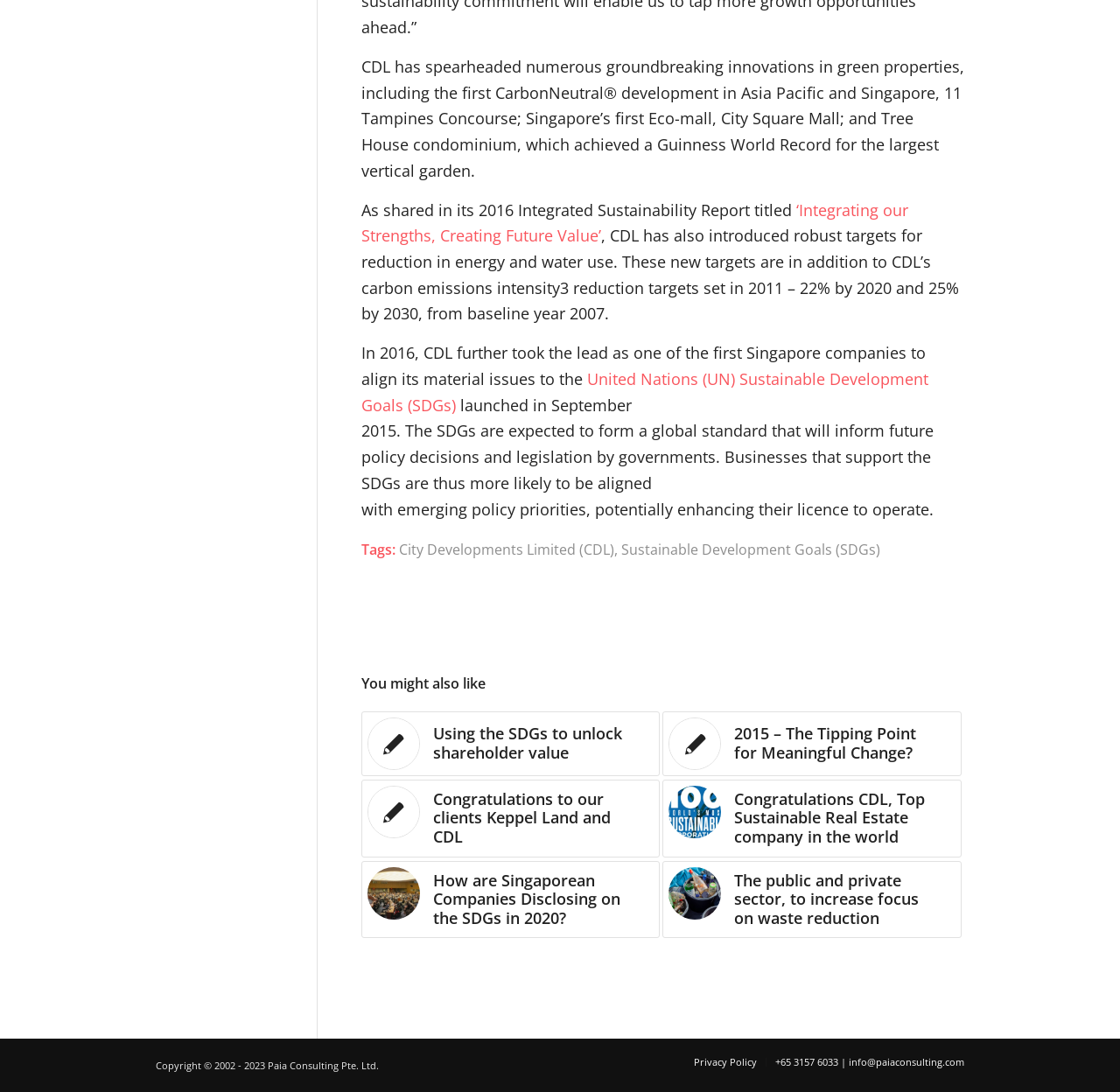Please determine the bounding box coordinates for the element that should be clicked to follow these instructions: "View the image about Global 100 Most Sustainable Corporations".

[0.597, 0.719, 0.644, 0.767]